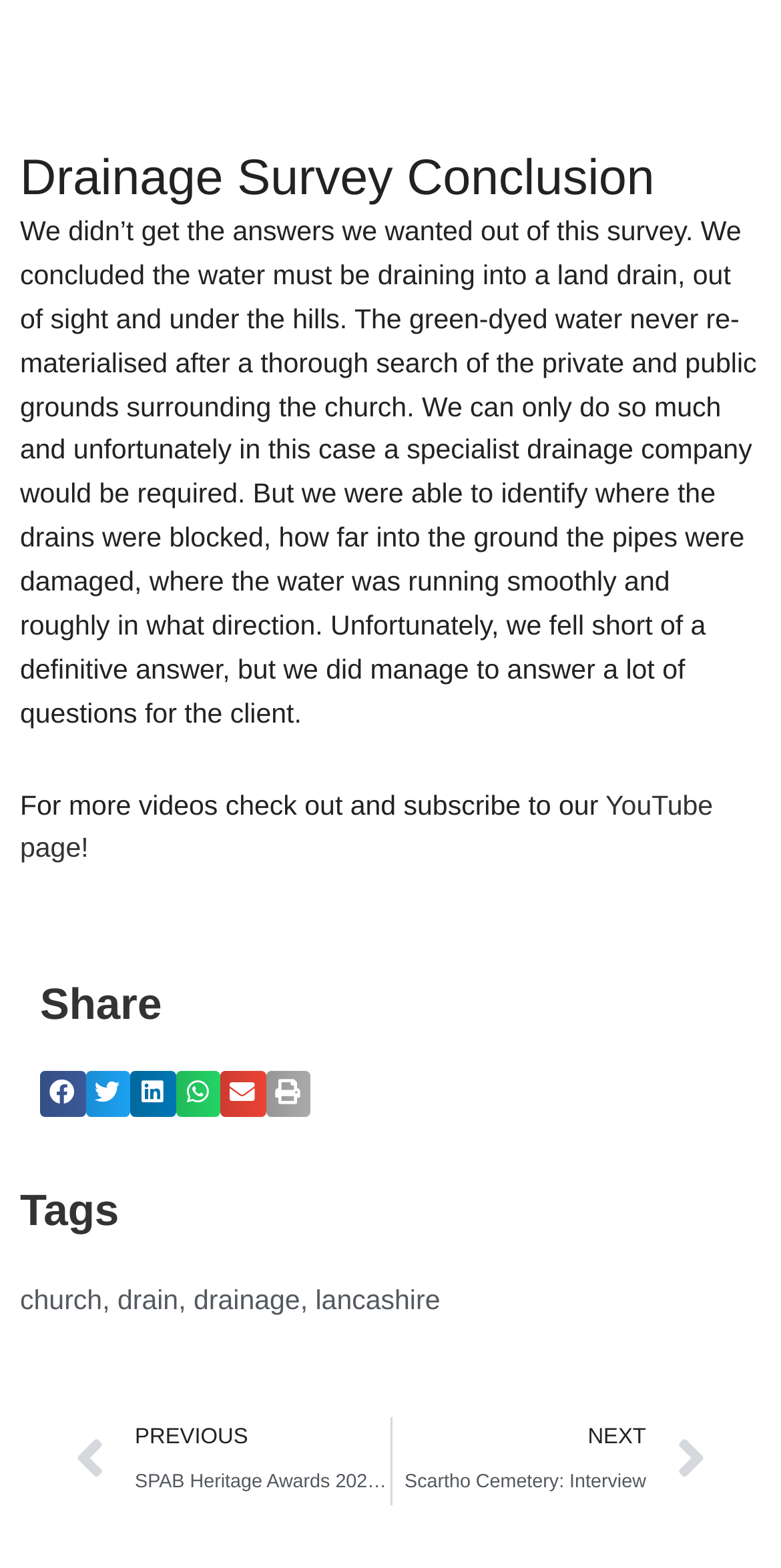Could you locate the bounding box coordinates for the section that should be clicked to accomplish this task: "Read the tag about church".

[0.026, 0.819, 0.131, 0.838]